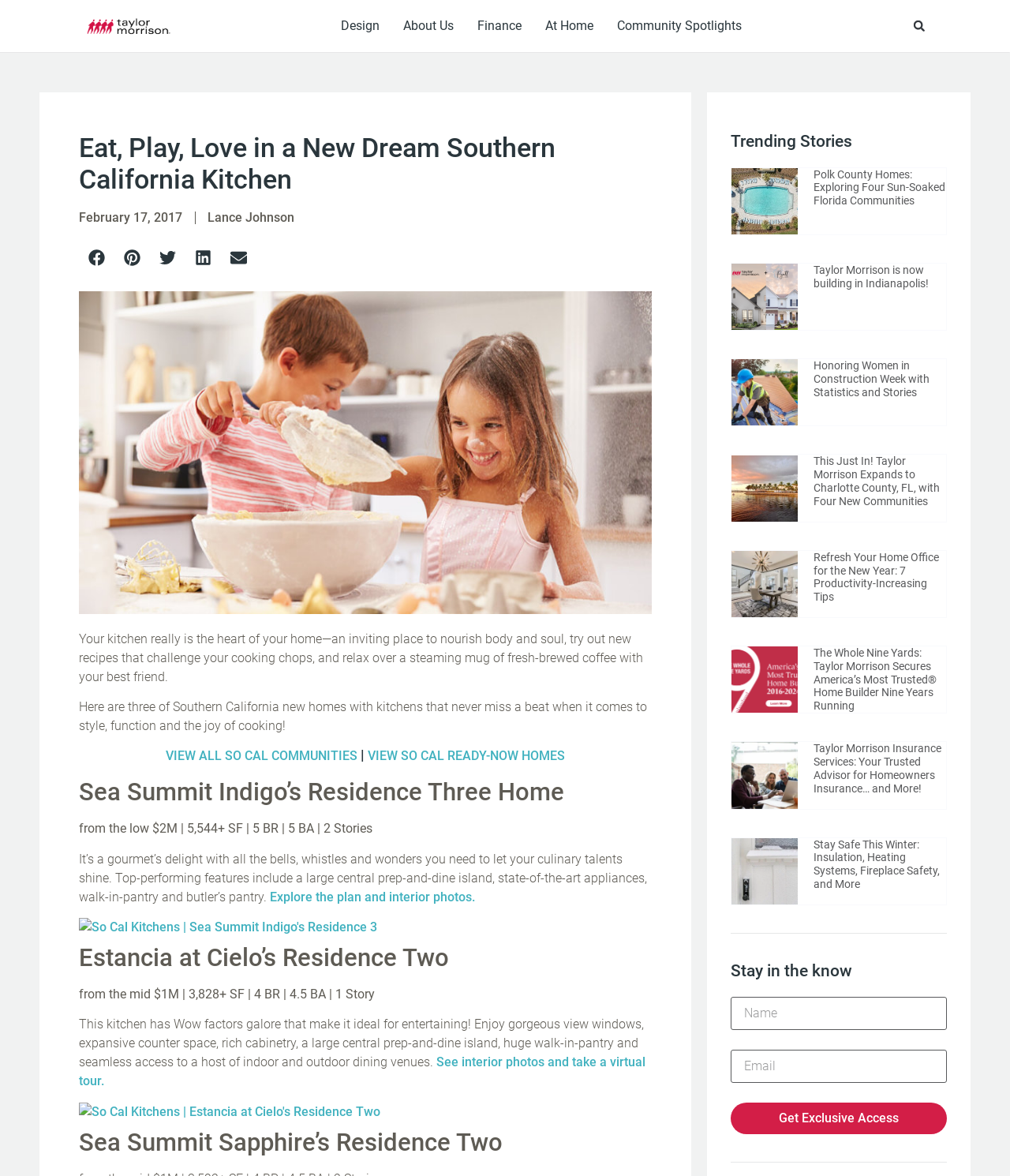Determine the bounding box coordinates for the UI element with the following description: "aria-label="Share on pinterest"". The coordinates should be four float numbers between 0 and 1, represented as [left, top, right, bottom].

[0.113, 0.204, 0.148, 0.234]